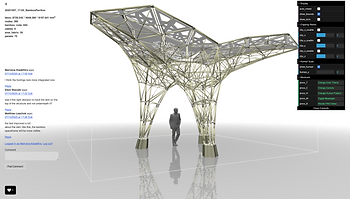Describe the scene depicted in the image with great detail.

The image depicts a digitally fabricated bamboo pavilion designed by Andrei Jipa. This architectural structure showcases an innovative blend of natural materials and advanced technology. Standing within the pavilion, a figure illustrates the scale and intricate design of the construct, which features an elaborate network of bamboo elements connected through a new 3D printing technology. The pavilion emphasizes sustainability, using lightweight materials that optimize structures for efficiency and aesthetics. Its modular construction allows for rapid assembly, highlighting a future vision of sustainable building practices that employ local resources and smart design. The pavilion not only serves a functional purpose but also offers an immersive architectural experience, illustrative of a progressive approach to environmentally conscious artistry in construction.